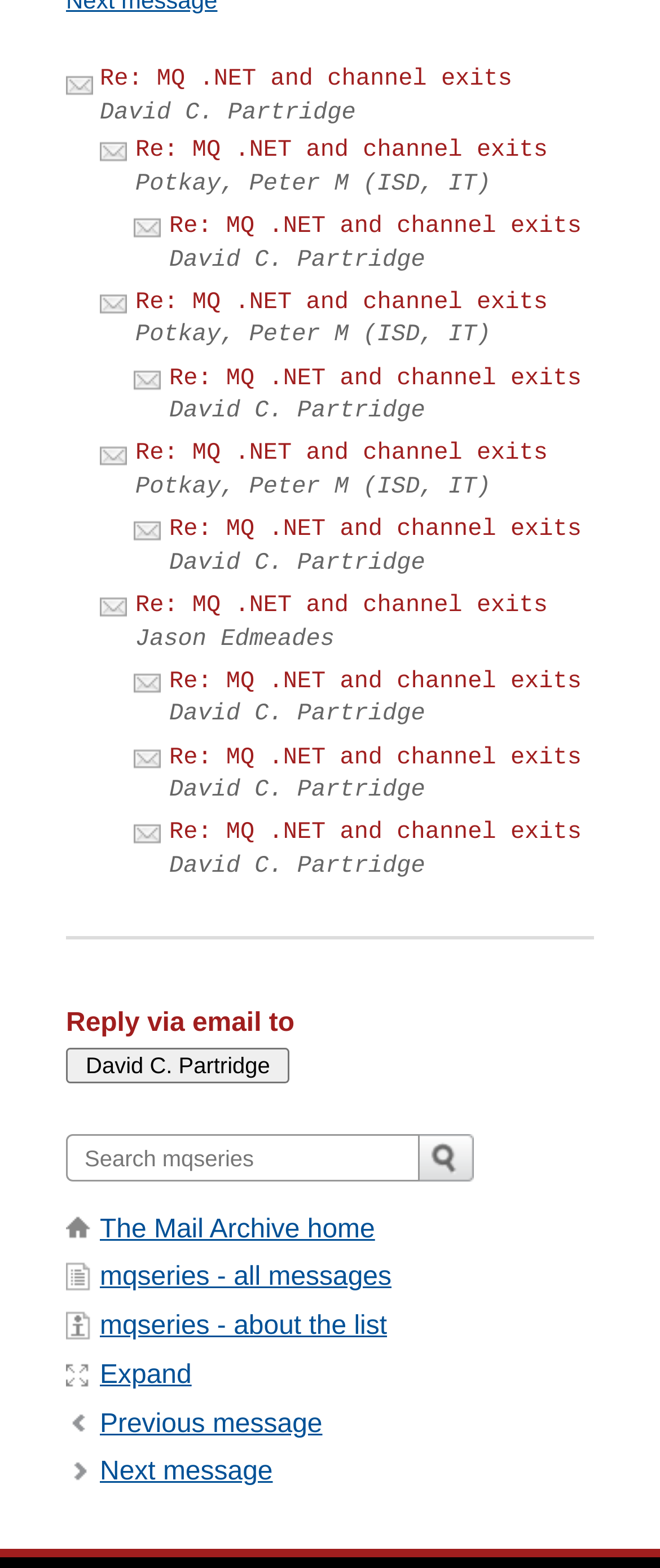Locate the bounding box of the UI element described in the following text: "Expand".

[0.151, 0.868, 0.29, 0.886]